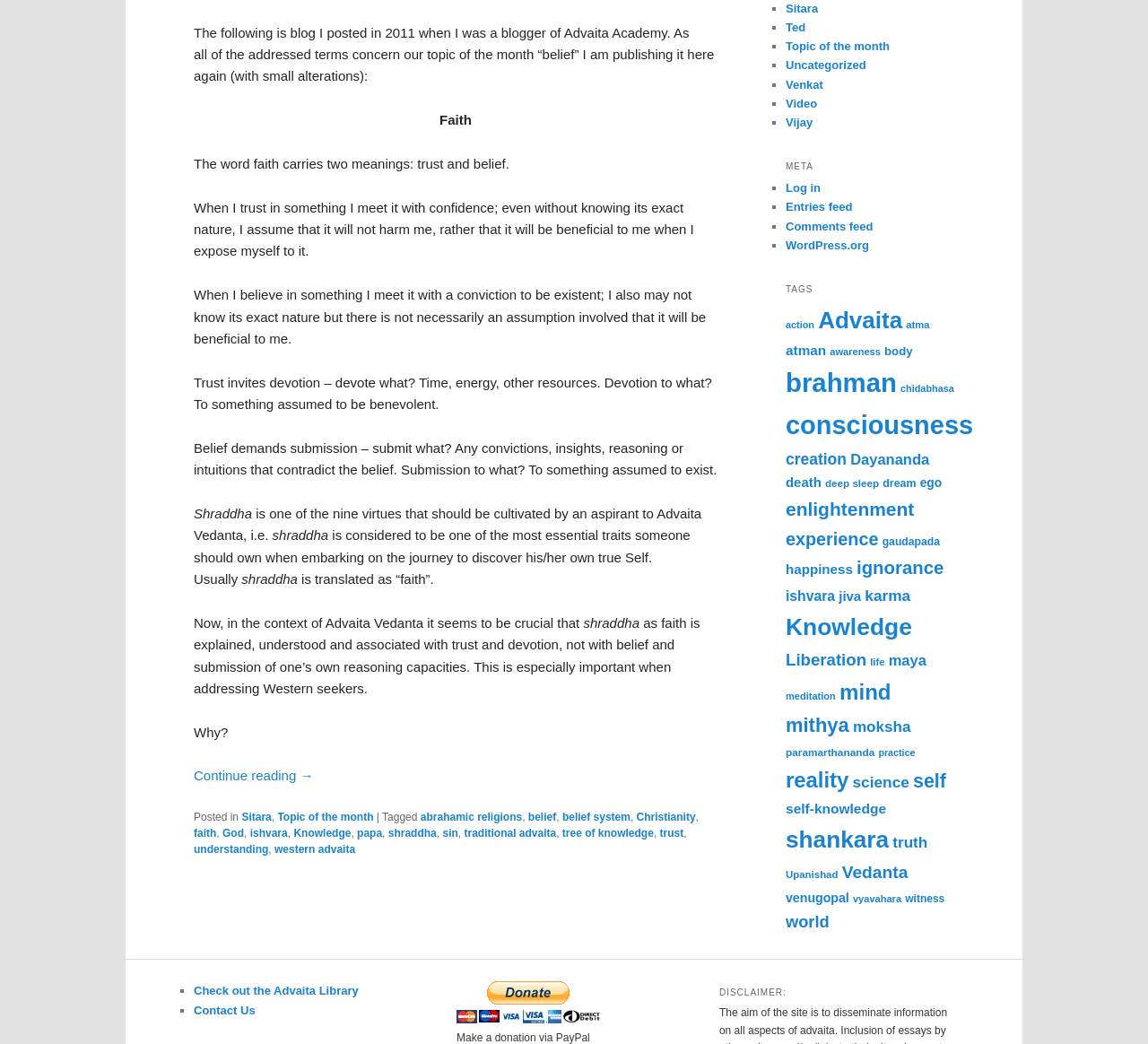Please determine the bounding box coordinates of the clickable area required to carry out the following instruction: "Log in to the website". The coordinates must be four float numbers between 0 and 1, represented as [left, top, right, bottom].

[0.684, 0.174, 0.715, 0.187]